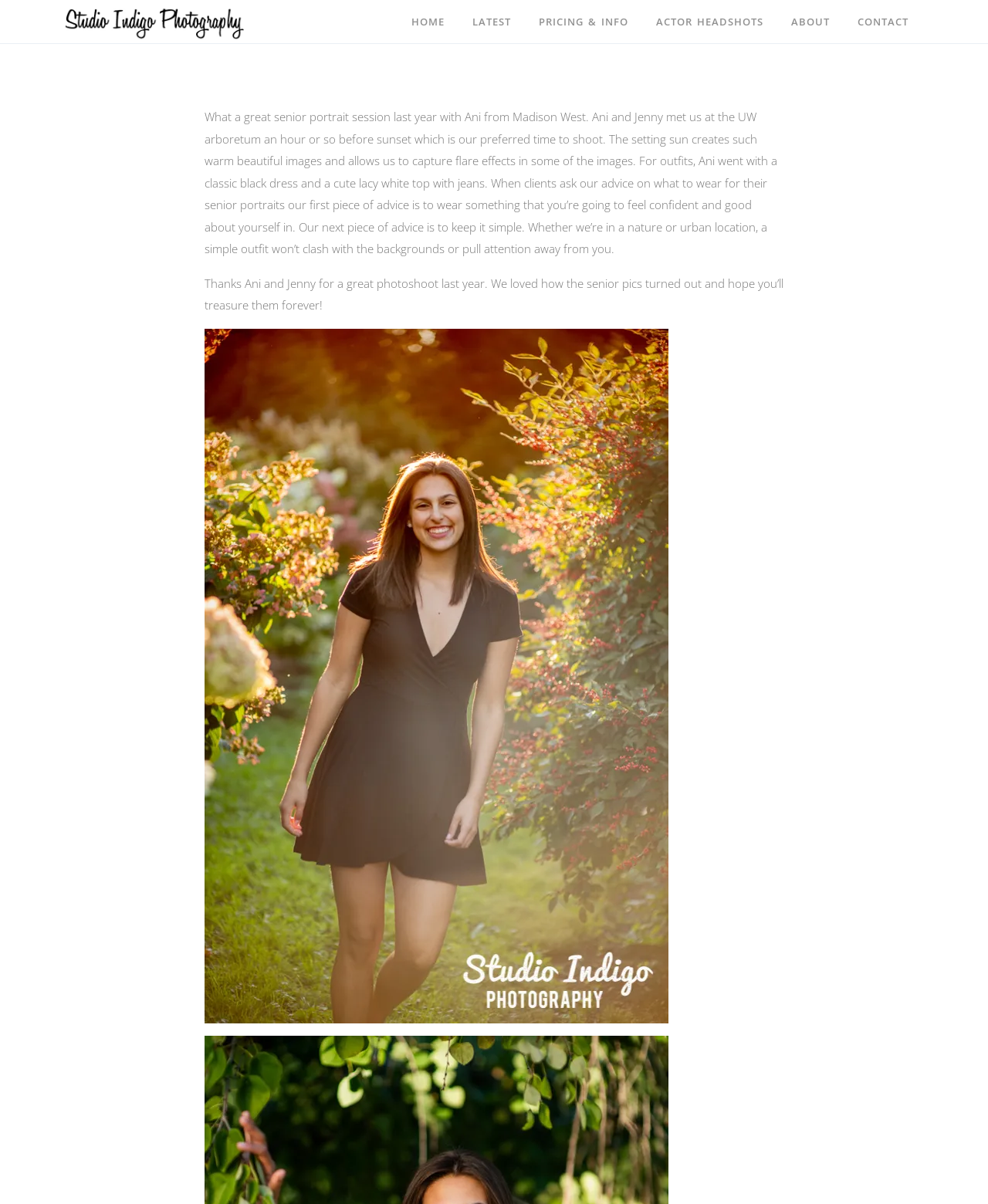What is the name of the high school Ani is from?
Provide an in-depth and detailed answer to the question.

According to the text, Ani is a senior from Madison West high school.